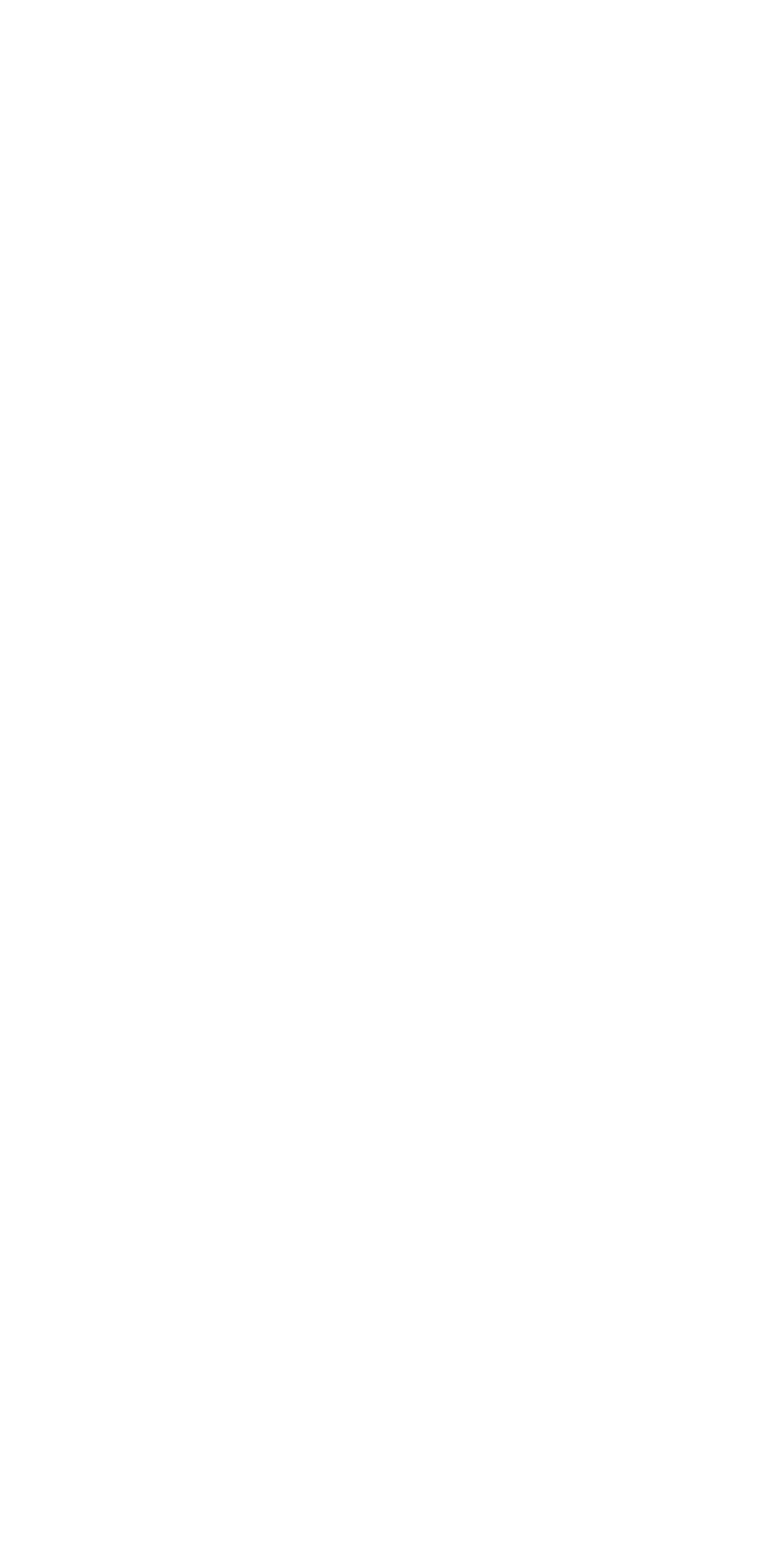Determine the bounding box coordinates of the clickable element to achieve the following action: 'visit Facebook'. Provide the coordinates as four float values between 0 and 1, formatted as [left, top, right, bottom].

None